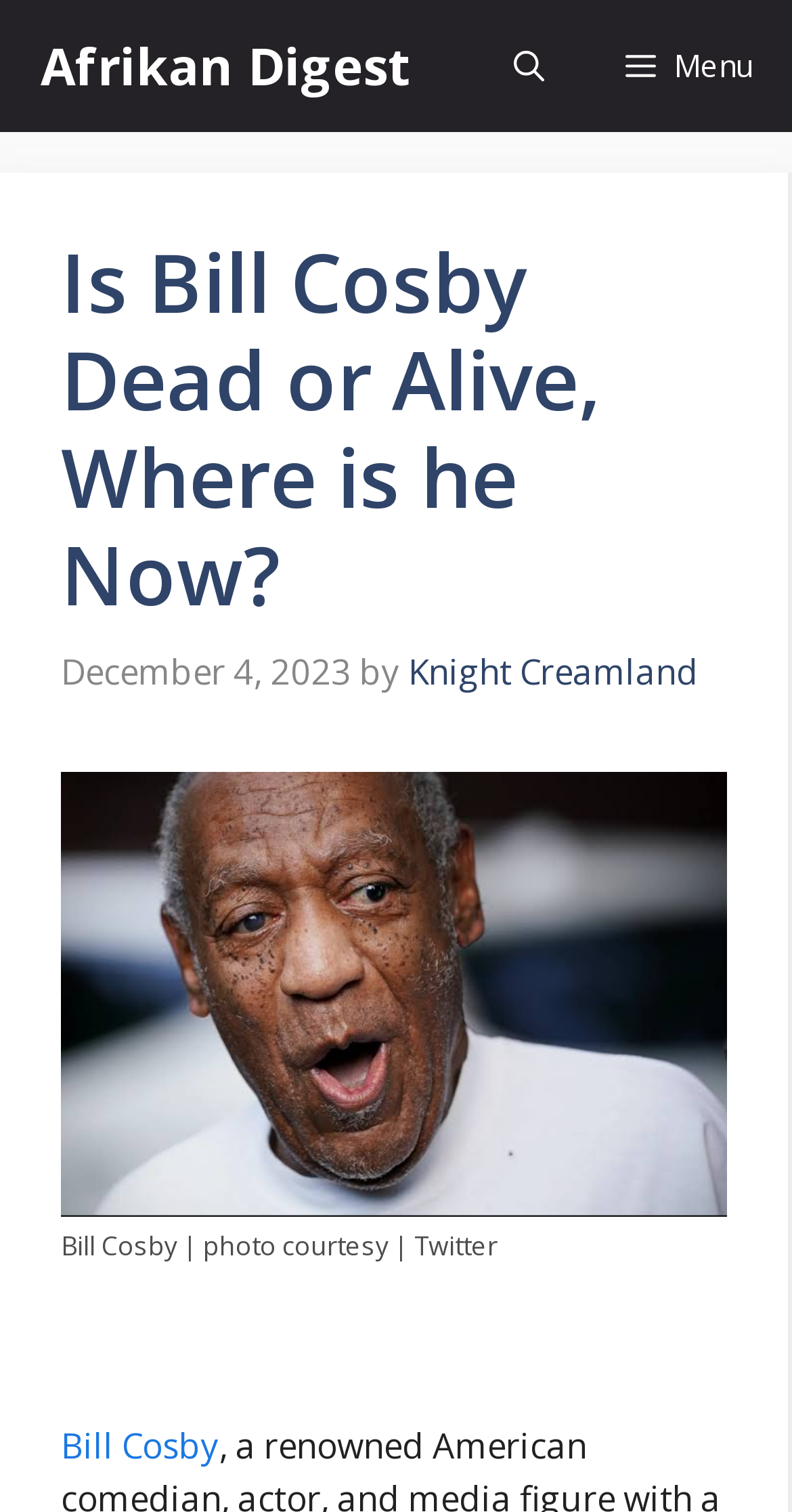Answer the question below with a single word or a brief phrase: 
Who is the author of the article?

Knight Creamland